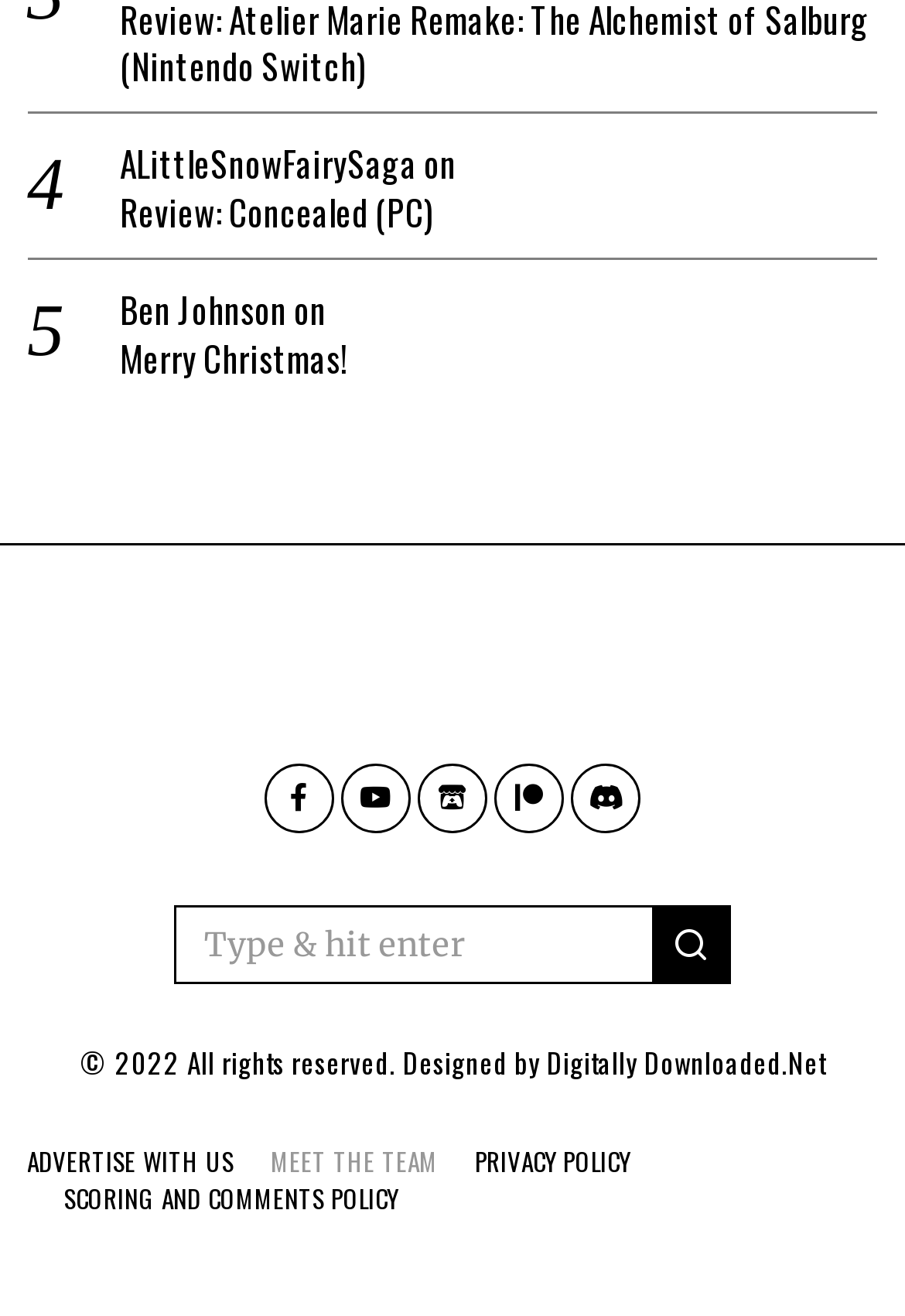Identify the bounding box coordinates of the clickable region necessary to fulfill the following instruction: "Visit Digitally Downloaded.Net". The bounding box coordinates should be four float numbers between 0 and 1, i.e., [left, top, right, bottom].

[0.604, 0.793, 0.912, 0.823]